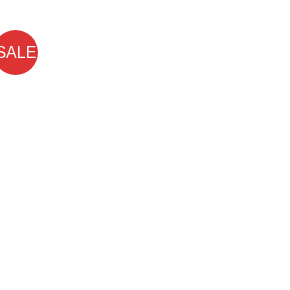What is the purpose of the 'SALE' label?
Please provide a full and detailed response to the question.

The caption implies that the 'SALE' label is used to stimulate interest and encourage purchases, suggesting that its purpose is to attract attention to the discounted product.